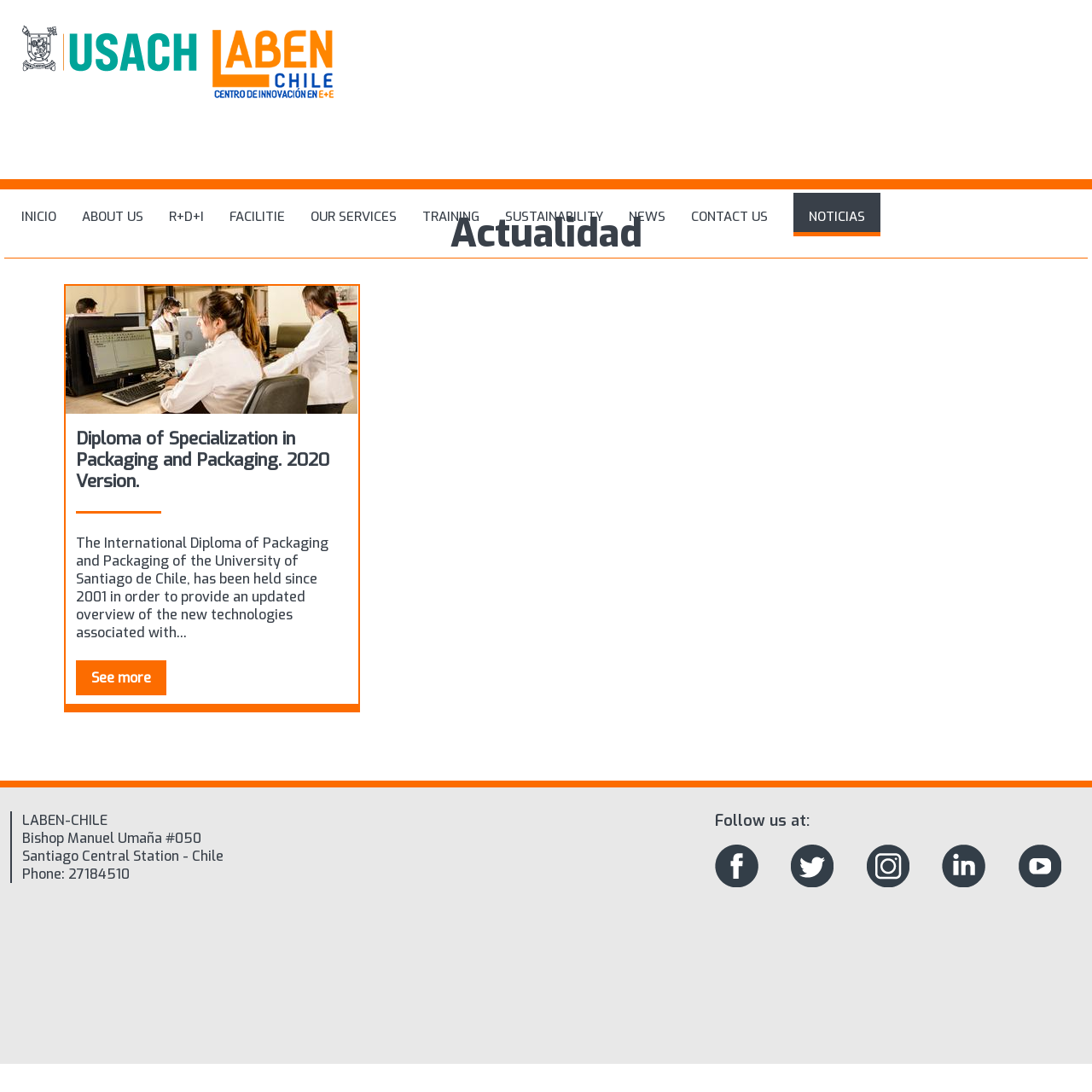Please reply with a single word or brief phrase to the question: 
What is the phone number of LABEN-CHILE?

27184510